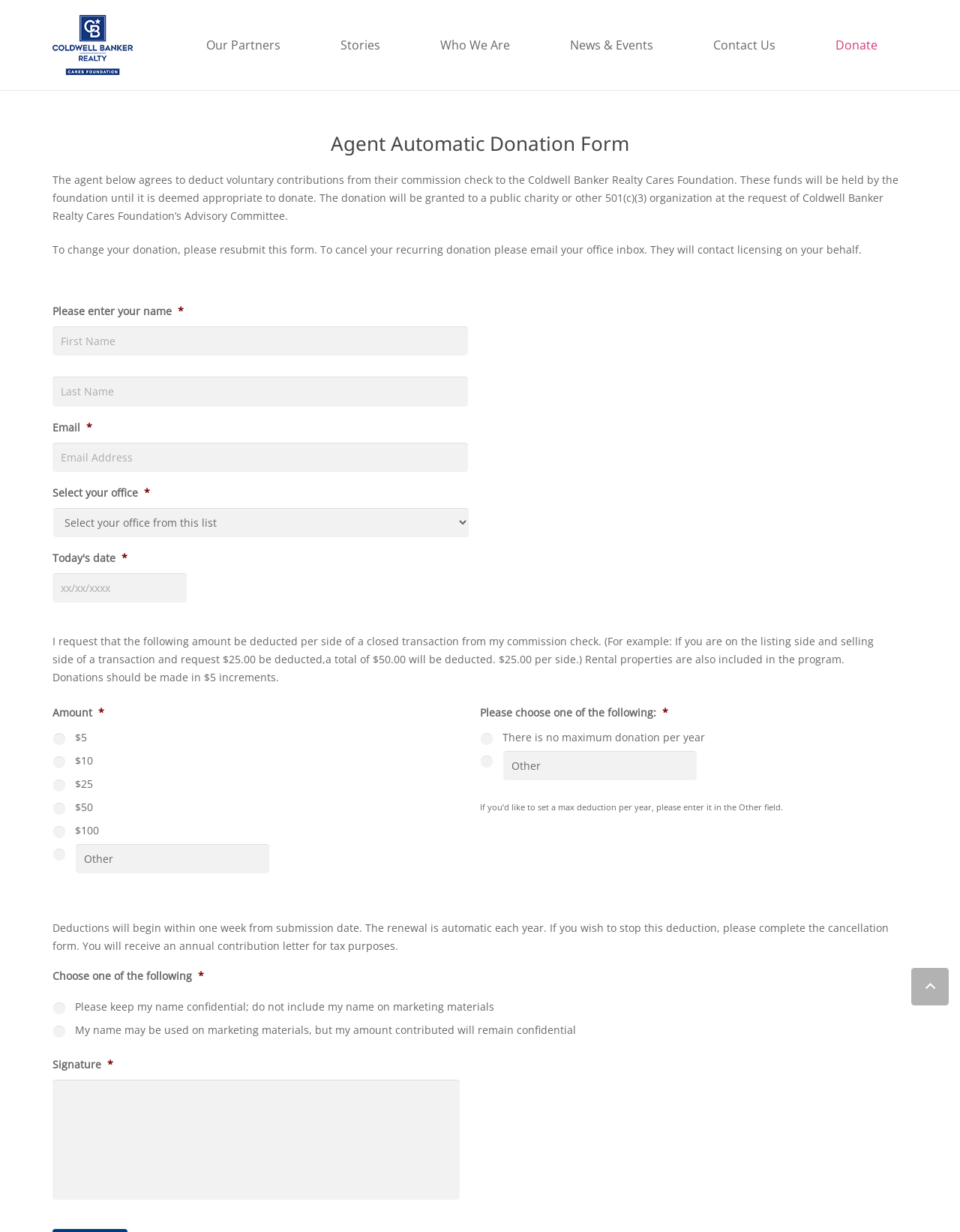Locate the bounding box coordinates of the area you need to click to fulfill this instruction: 'Enter your name'. The coordinates must be in the form of four float numbers ranging from 0 to 1: [left, top, right, bottom].

[0.055, 0.265, 0.488, 0.289]